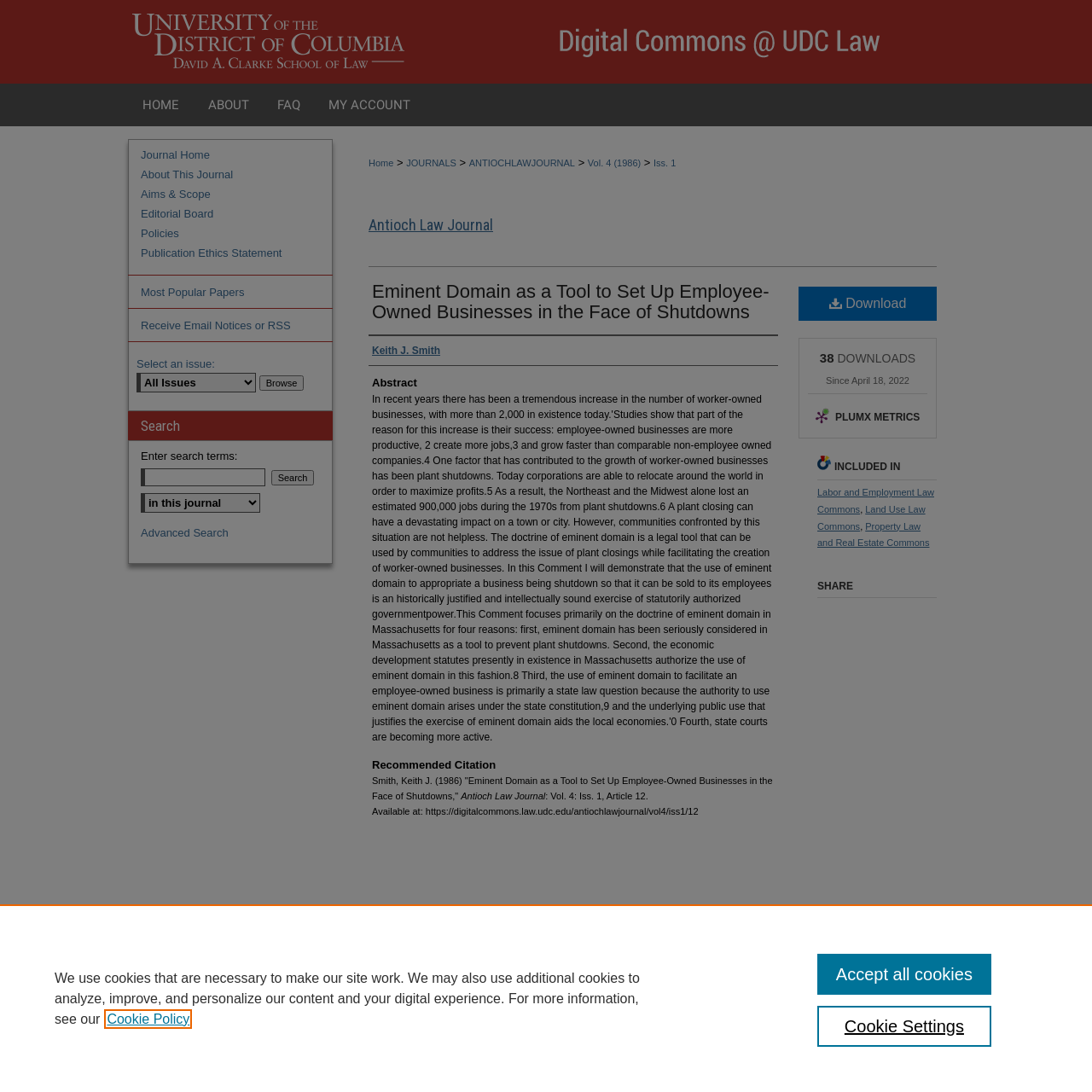Determine the bounding box coordinates of the section I need to click to execute the following instruction: "View the 'Antioch Law Journal'". Provide the coordinates as four float numbers between 0 and 1, i.e., [left, top, right, bottom].

[0.338, 0.197, 0.452, 0.214]